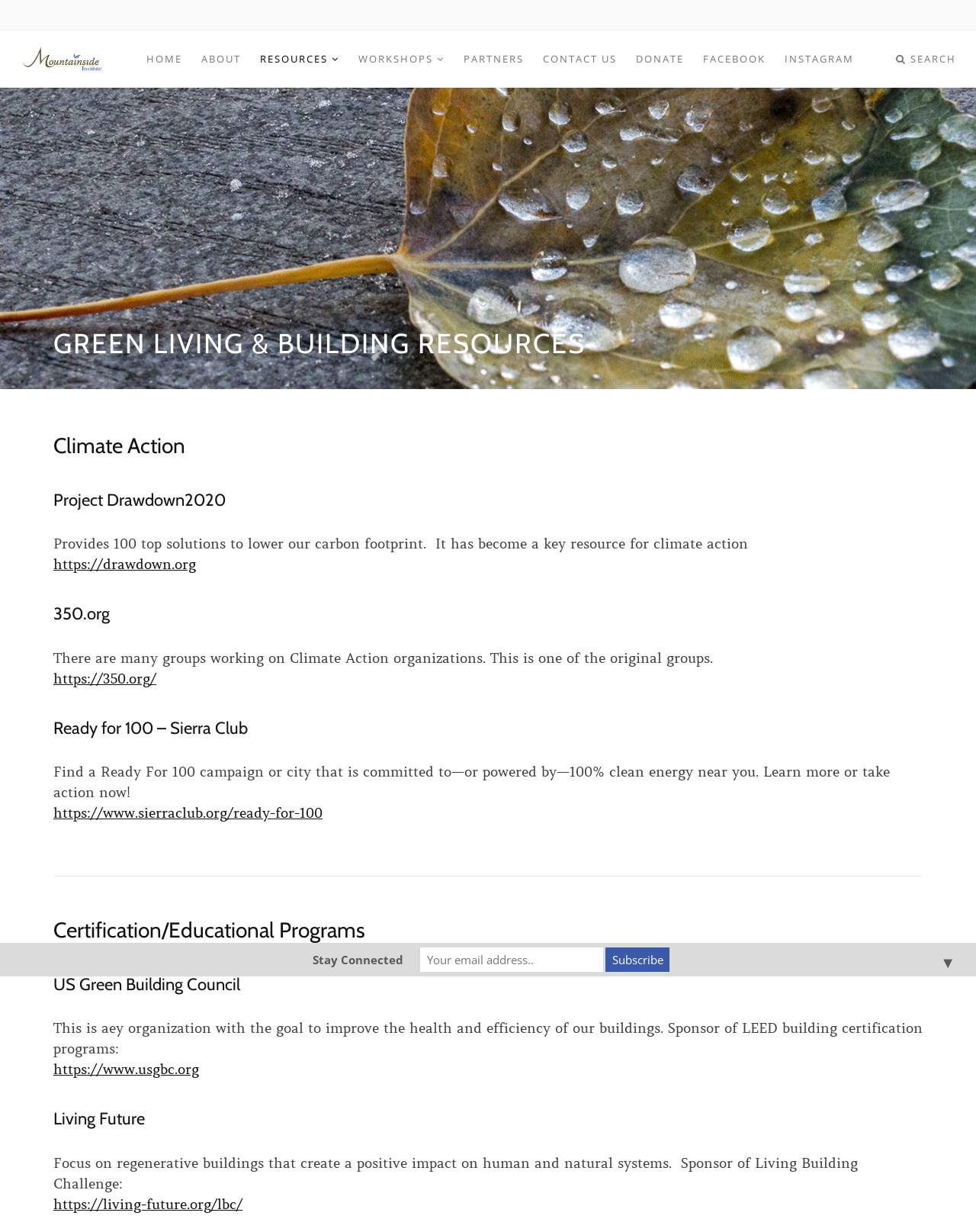Identify the bounding box coordinates of the specific part of the webpage to click to complete this instruction: "Subscribe to stay connected".

[0.62, 0.769, 0.686, 0.789]